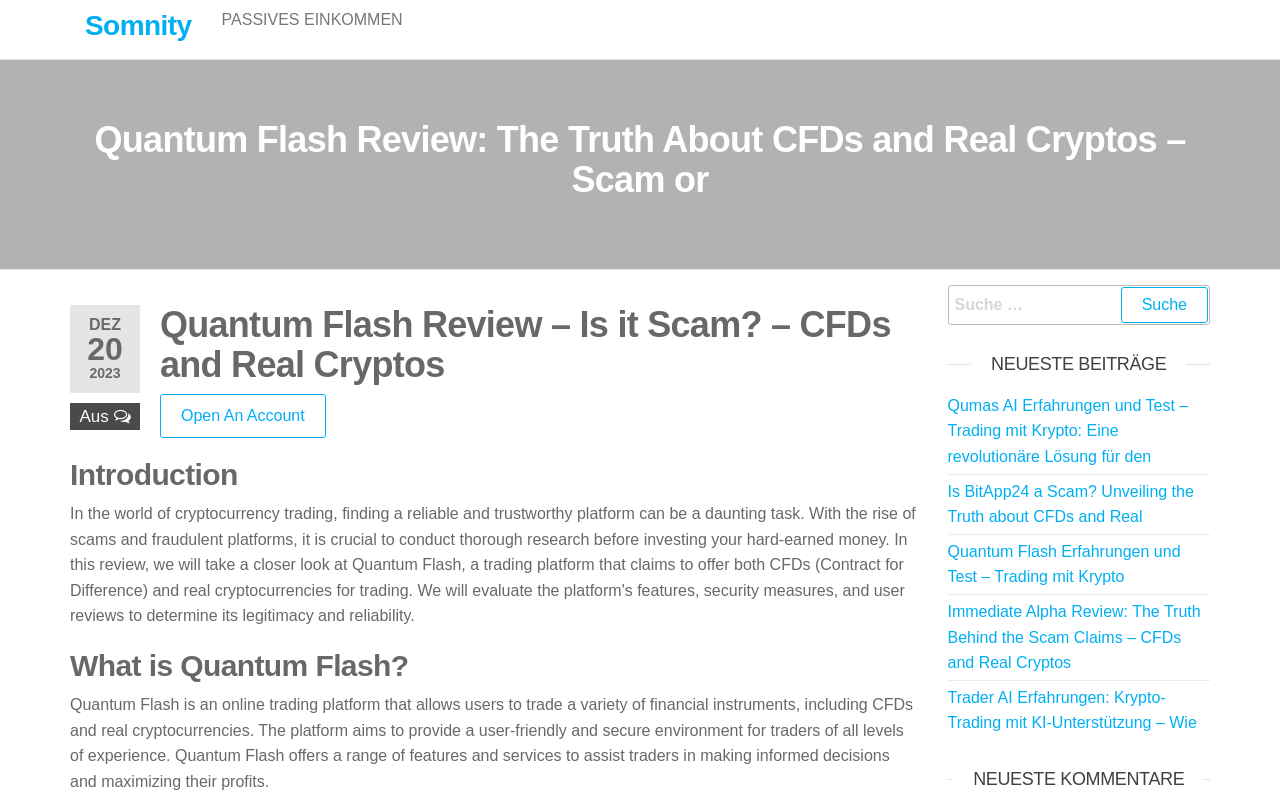Given the description Passives Einkommen, predict the bounding box coordinates of the UI element. Ensure the coordinates are in the format (top-left x, top-left y, bottom-right x, bottom-right y) and all values are between 0 and 1.

[0.161, 0.0, 0.326, 0.1]